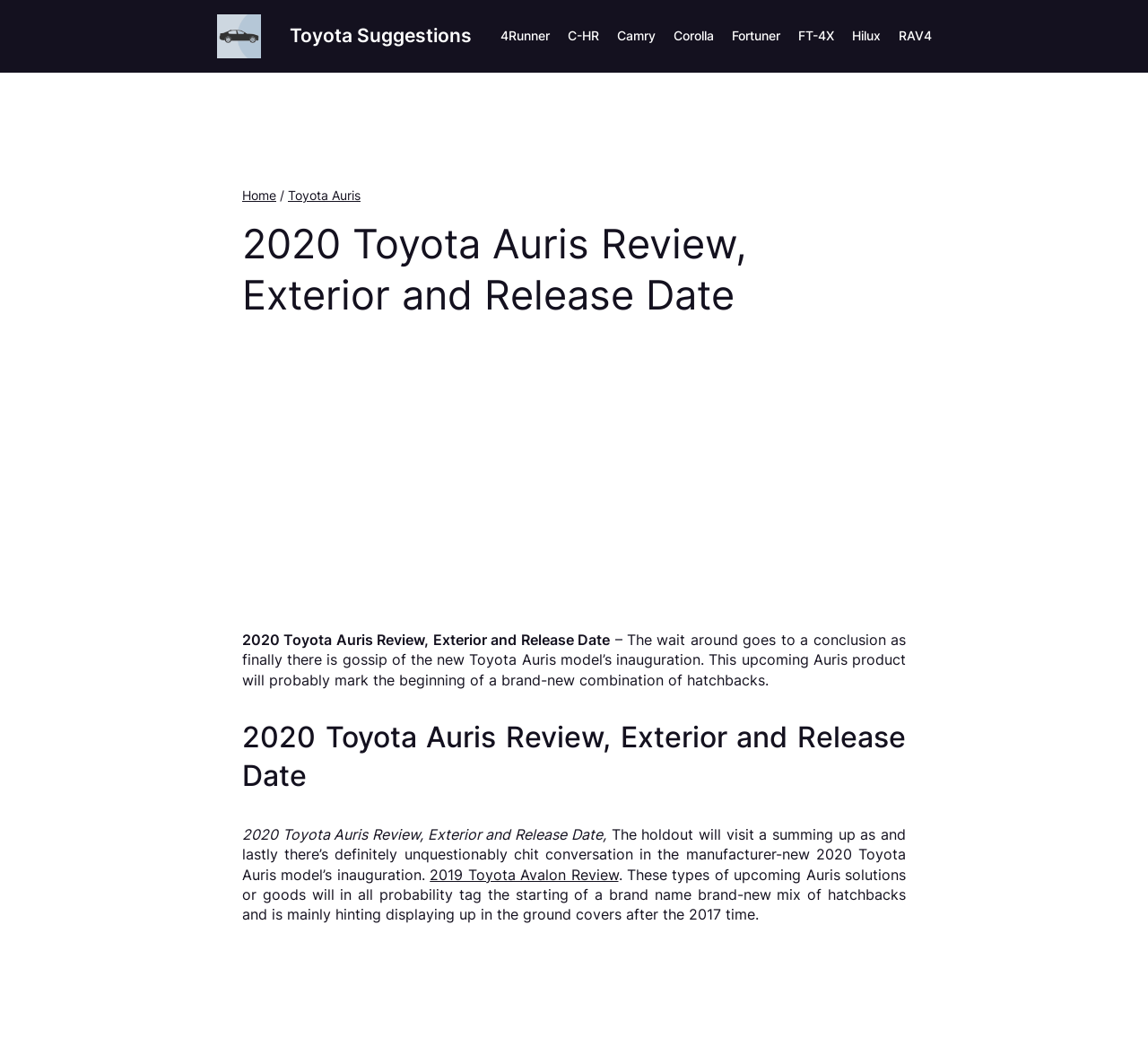Given the element description, predict the bounding box coordinates in the format (top-left x, top-left y, bottom-right x, bottom-right y). Make sure all values are between 0 and 1. Here is the element description: alt="Toyota Suggestions"

[0.189, 0.014, 0.227, 0.056]